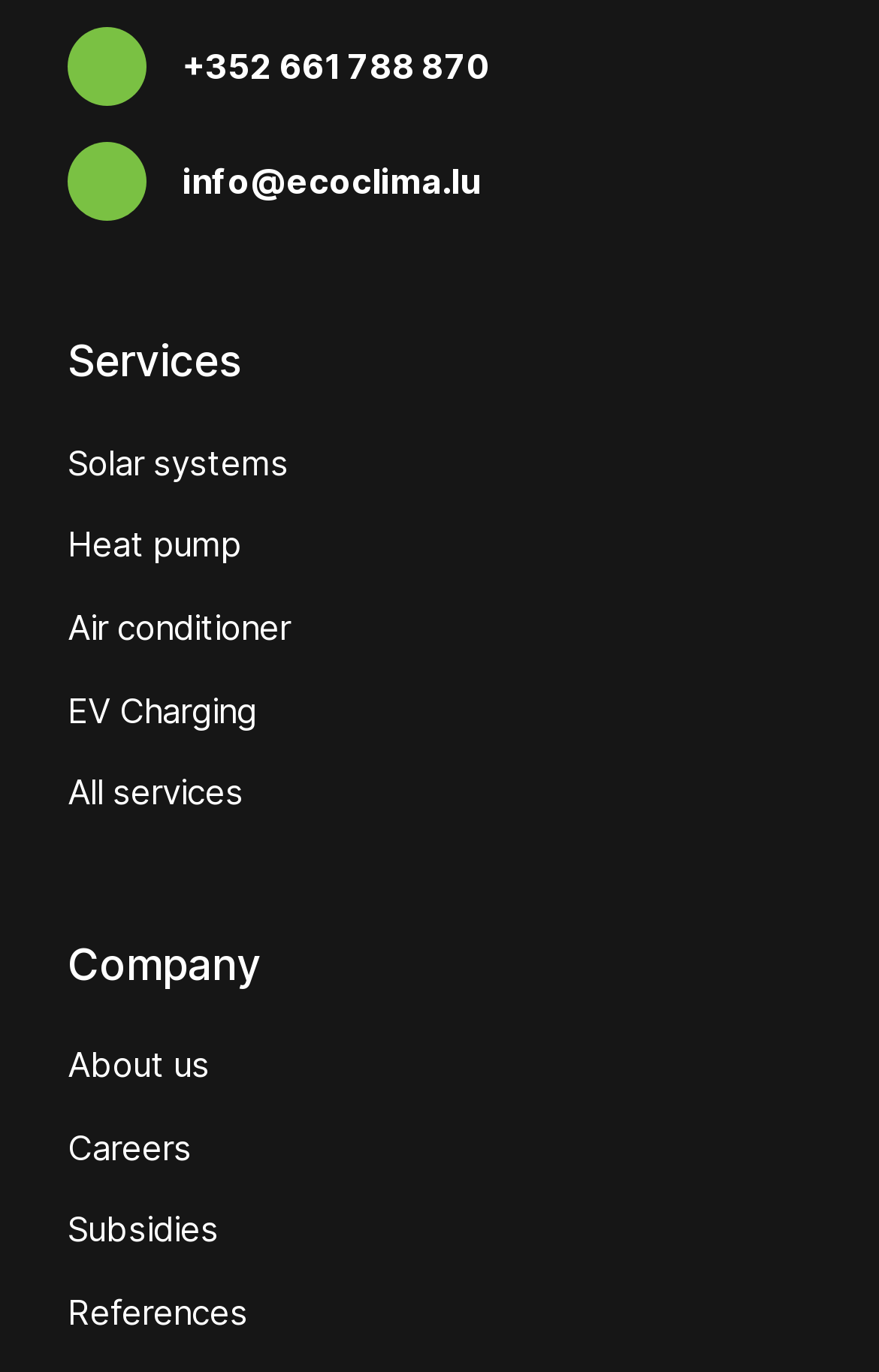Please determine the bounding box coordinates of the element's region to click in order to carry out the following instruction: "Read about the company". The coordinates should be four float numbers between 0 and 1, i.e., [left, top, right, bottom].

[0.077, 0.76, 0.238, 0.791]